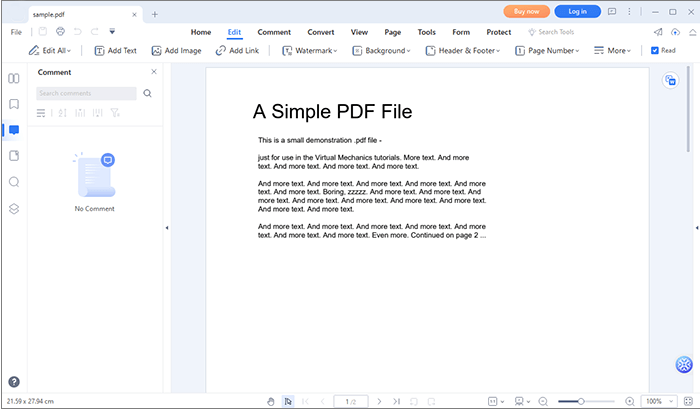Provide an in-depth description of the image you see.

The image showcases a user interface for editing a PDF document. At the top, the title "A Simple PDF File" is prominently displayed, indicating the document's purpose. Below this title, there is a block of instructional text elaborating on the content of the PDF, which serves as a demonstration. The text is filled with repeated phrases like "And more text," suggesting a placeholder for additional content.

On the left side of the screen, there are various editing options, such as "Edit," "Comment," "Convert," and tools to add images or links. This sidebar enhances usability by providing quick access to editing functions. The interface is cleanly organized, allowing users to navigate through options with ease.

This image reinforces educational tools, emphasizing how users can modify PDF documents with features like adding or changing text, images, and more. The design exemplifies a straightforward, user-friendly approach to document management, making it accessible for a wide range of users.